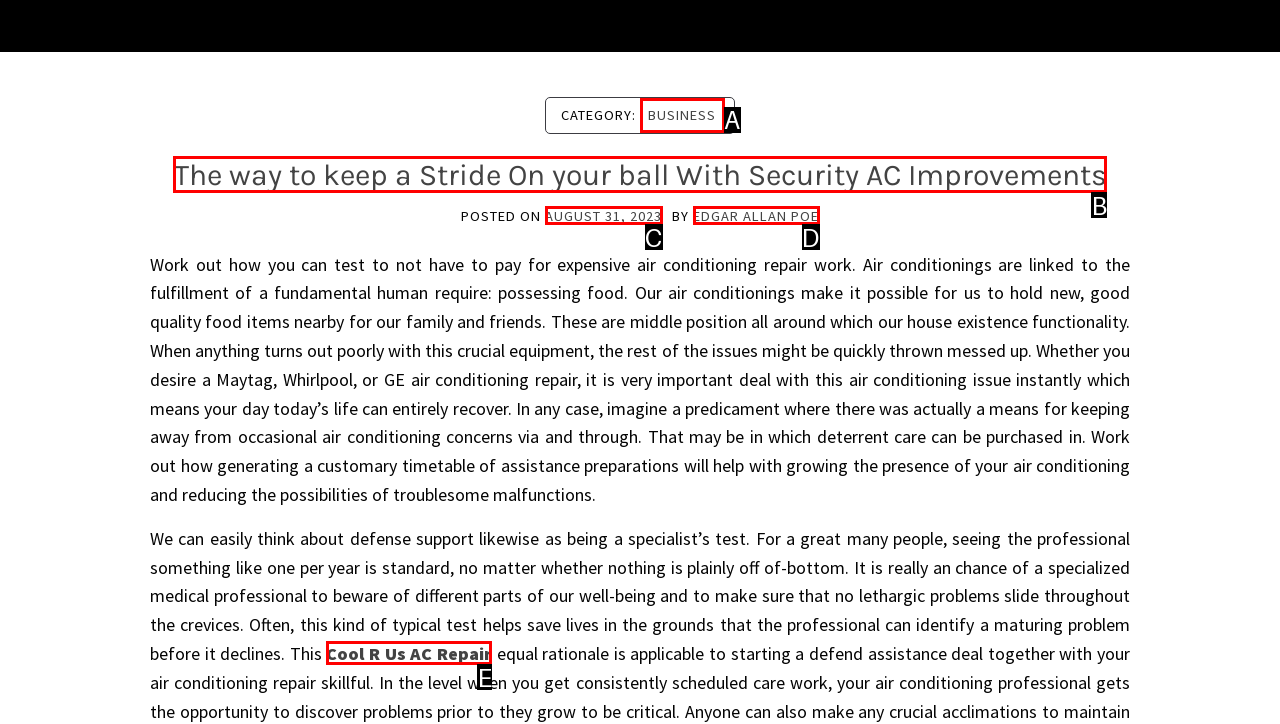Find the HTML element that matches the description provided: Edgar Allan Poe
Answer using the corresponding option letter.

D